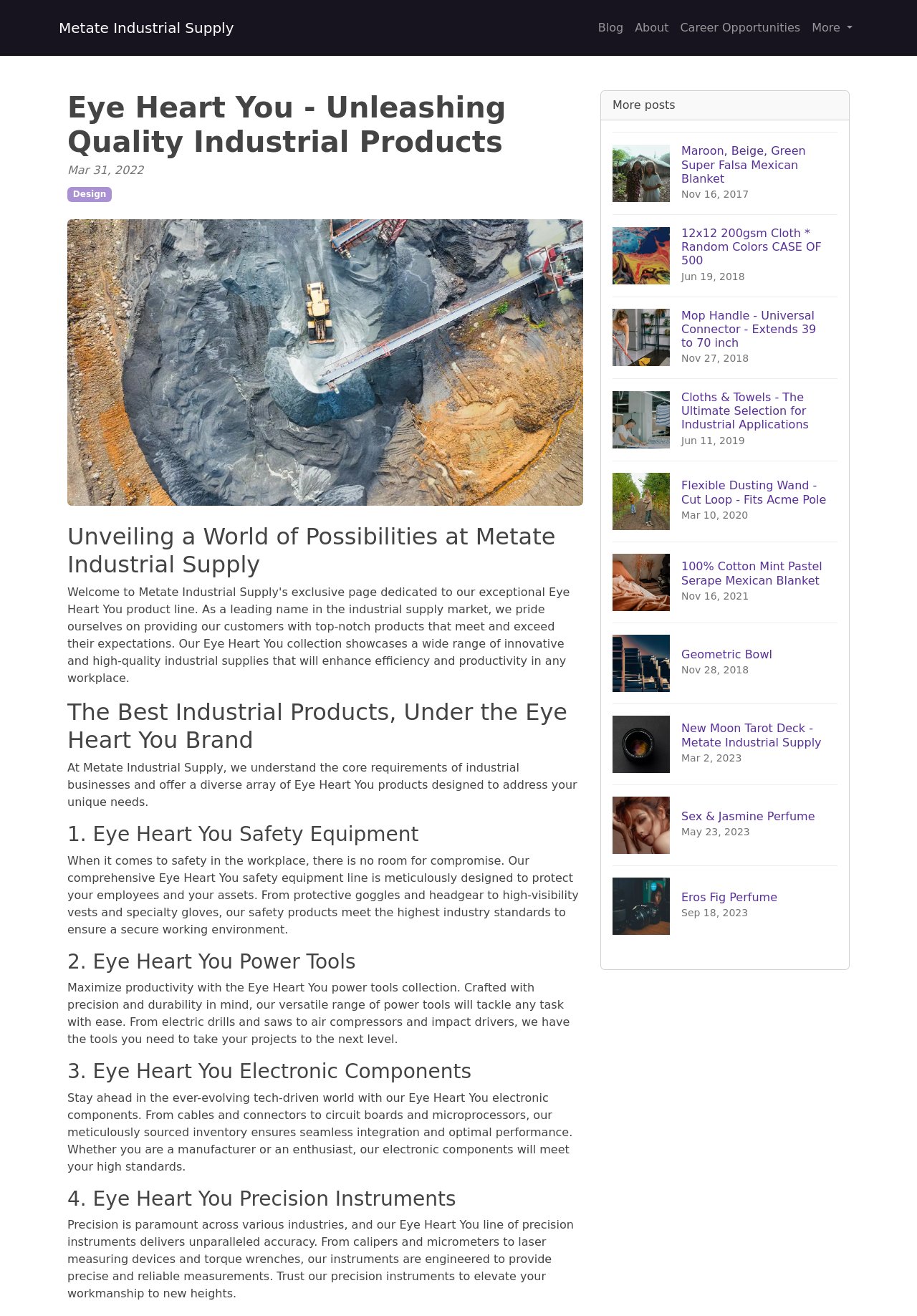Locate the coordinates of the bounding box for the clickable region that fulfills this instruction: "Click on the 'Maroon, Beige, Green Super Falsa Mexican Blanket' link".

[0.668, 0.1, 0.913, 0.163]